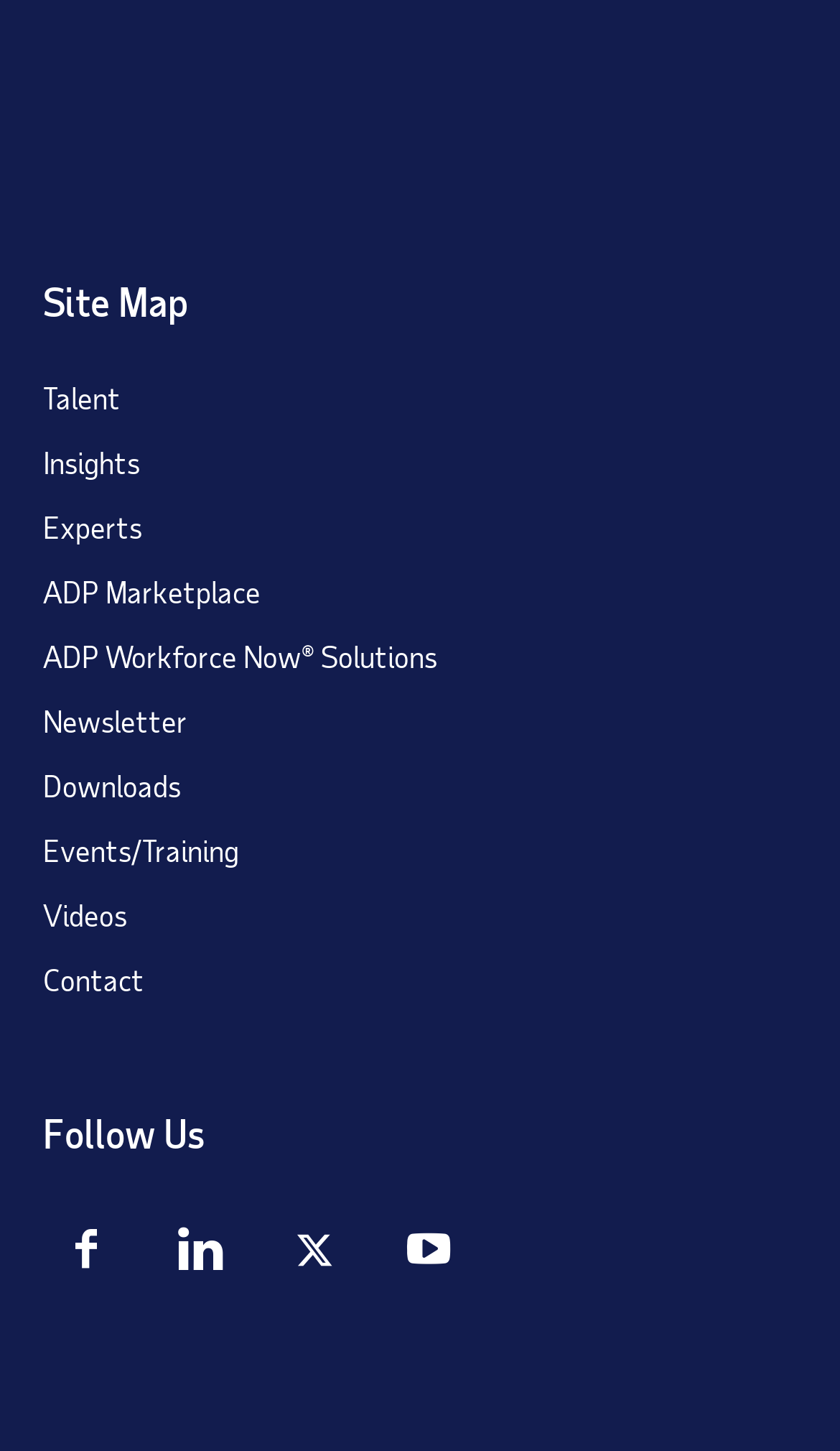Please provide a detailed answer to the question below by examining the image:
What is the last link in the site map section?

The last link in the site map section is 'Contact' which is located at the bottom of the site map section.